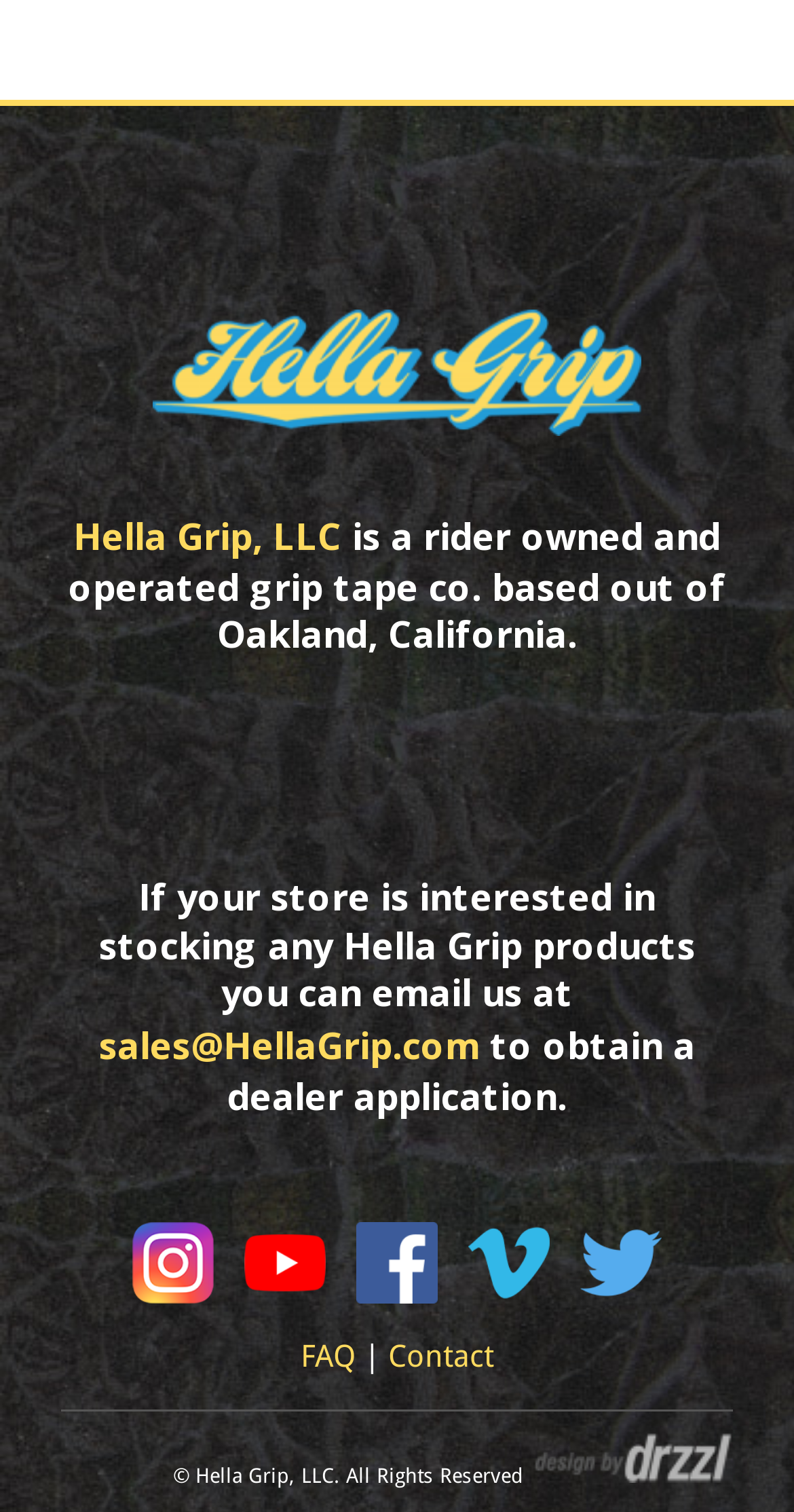What is the copyright information?
From the screenshot, supply a one-word or short-phrase answer.

© Hella Grip, LLC. All Rights Reserved